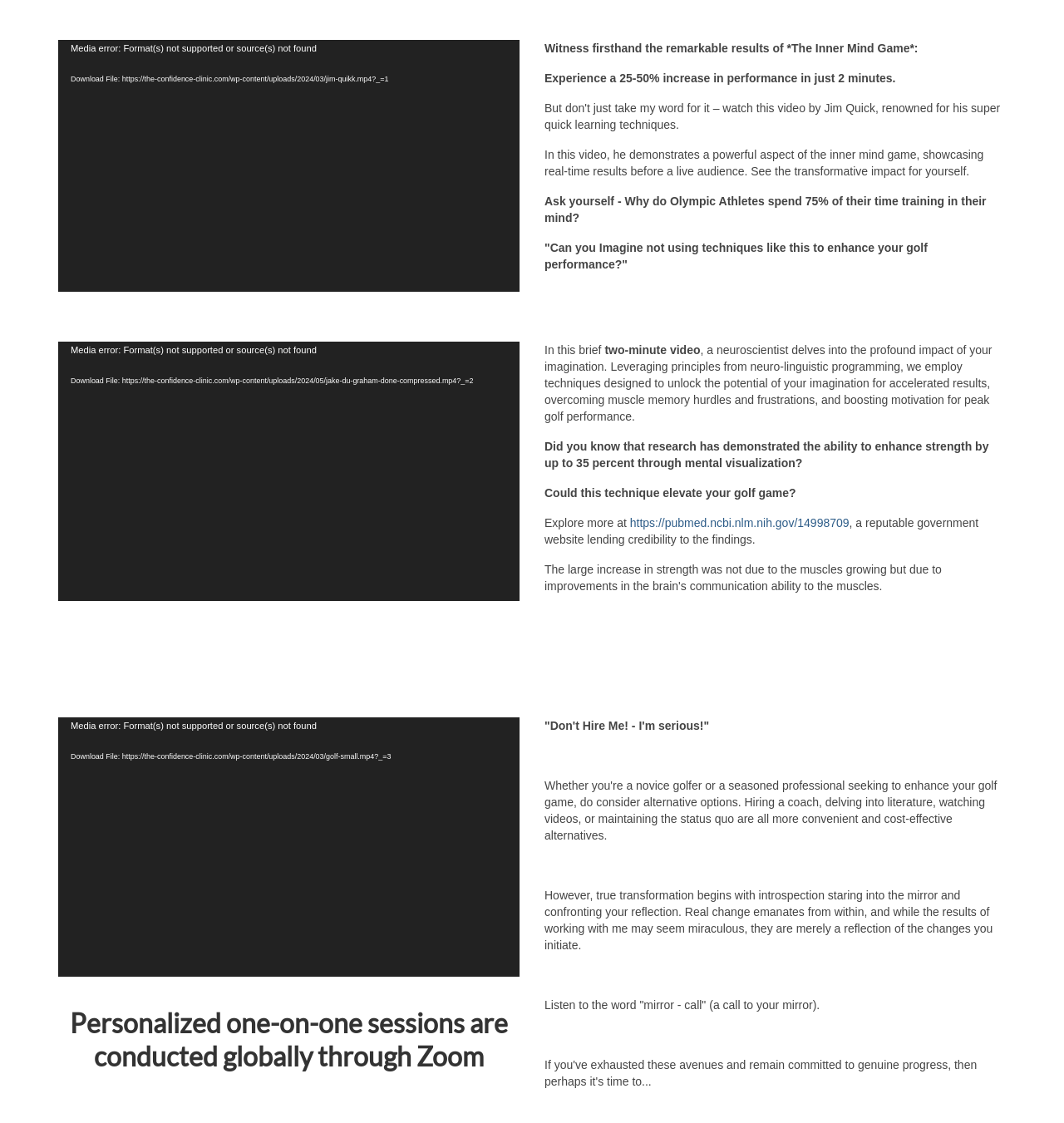Please specify the bounding box coordinates in the format (top-left x, top-left y, bottom-right x, bottom-right y), with all values as floating point numbers between 0 and 1. Identify the bounding box of the UI element described by: https://pubmed.ncbi.nlm.nih.gov/14998709

[0.592, 0.46, 0.798, 0.472]